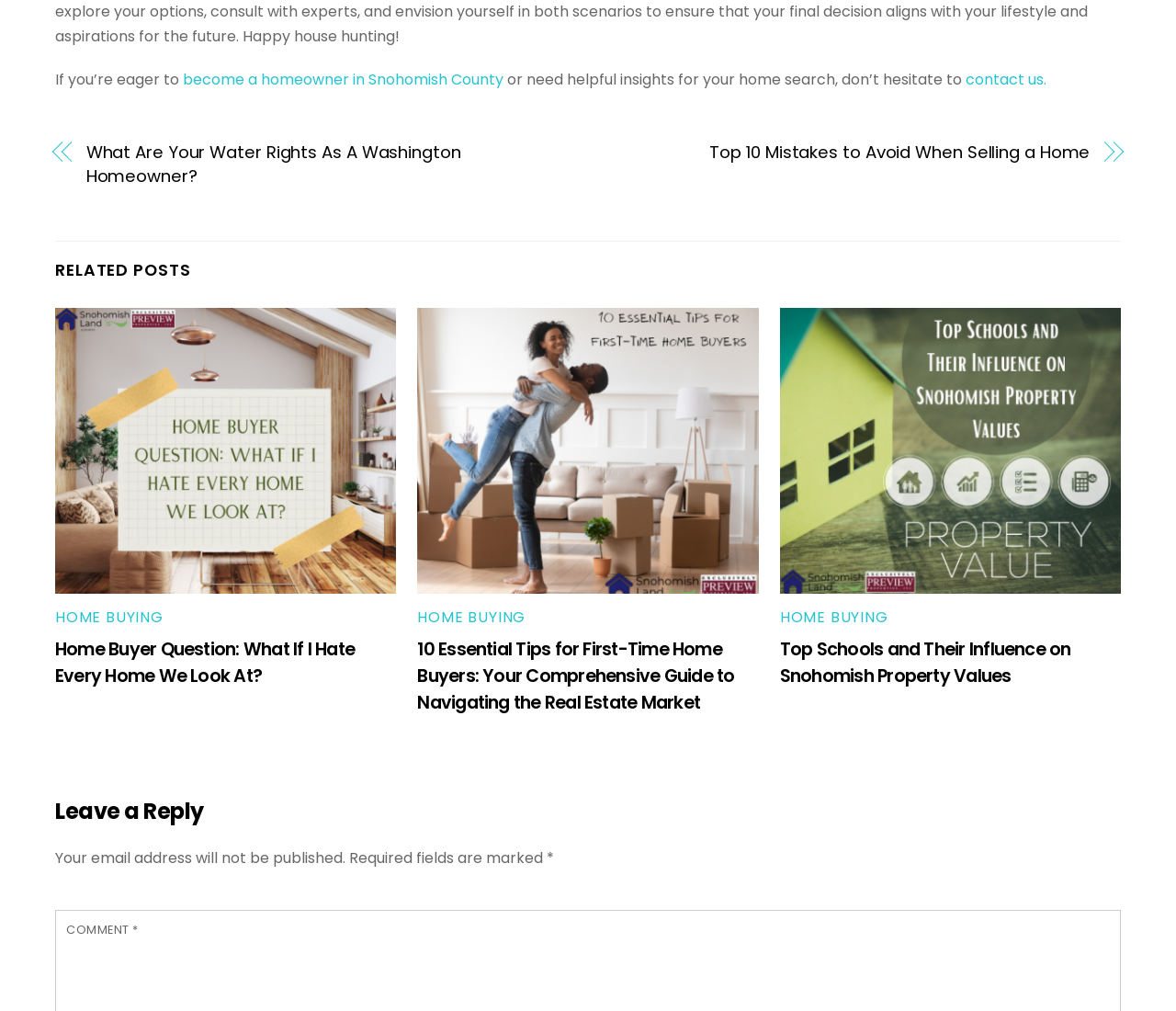What is the topic of the third article?
From the image, respond with a single word or phrase.

Schools and property values